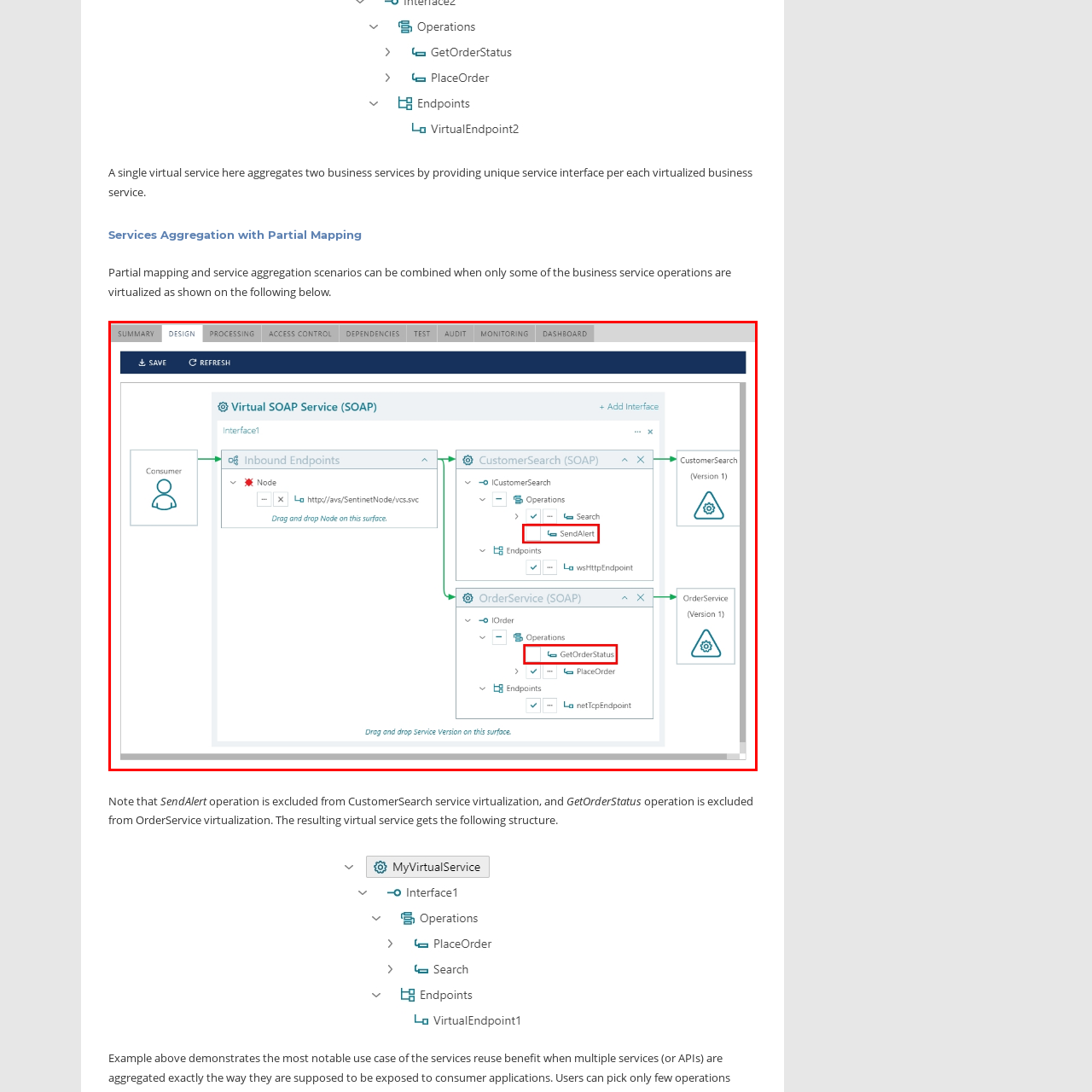Look closely at the part of the image inside the red bounding box, then respond in a word or phrase: What functionality does the interface allow for?

drag-and-drop